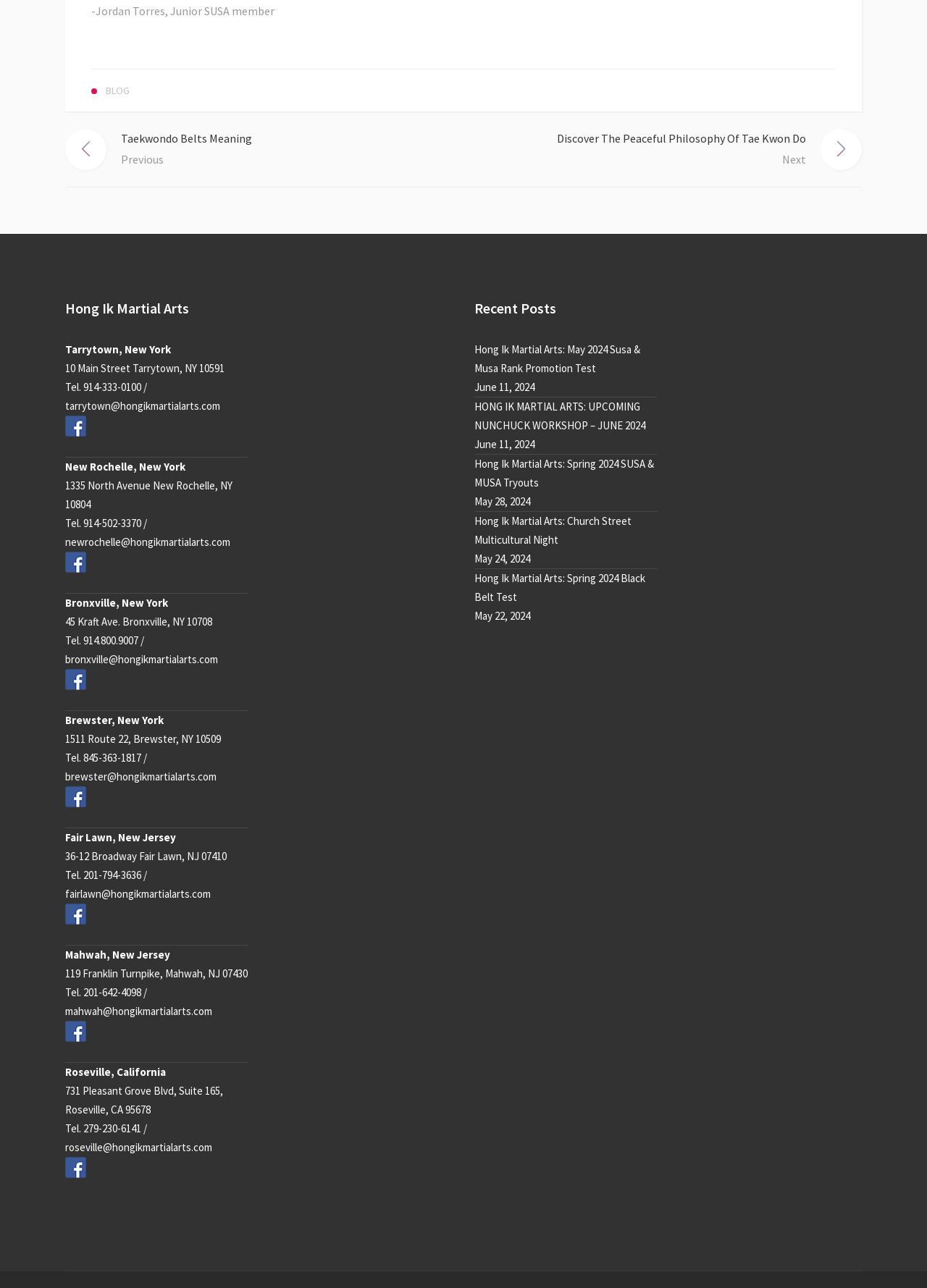Please give a succinct answer to the question in one word or phrase:
How many locations does Hong Ik Martial Arts have?

7